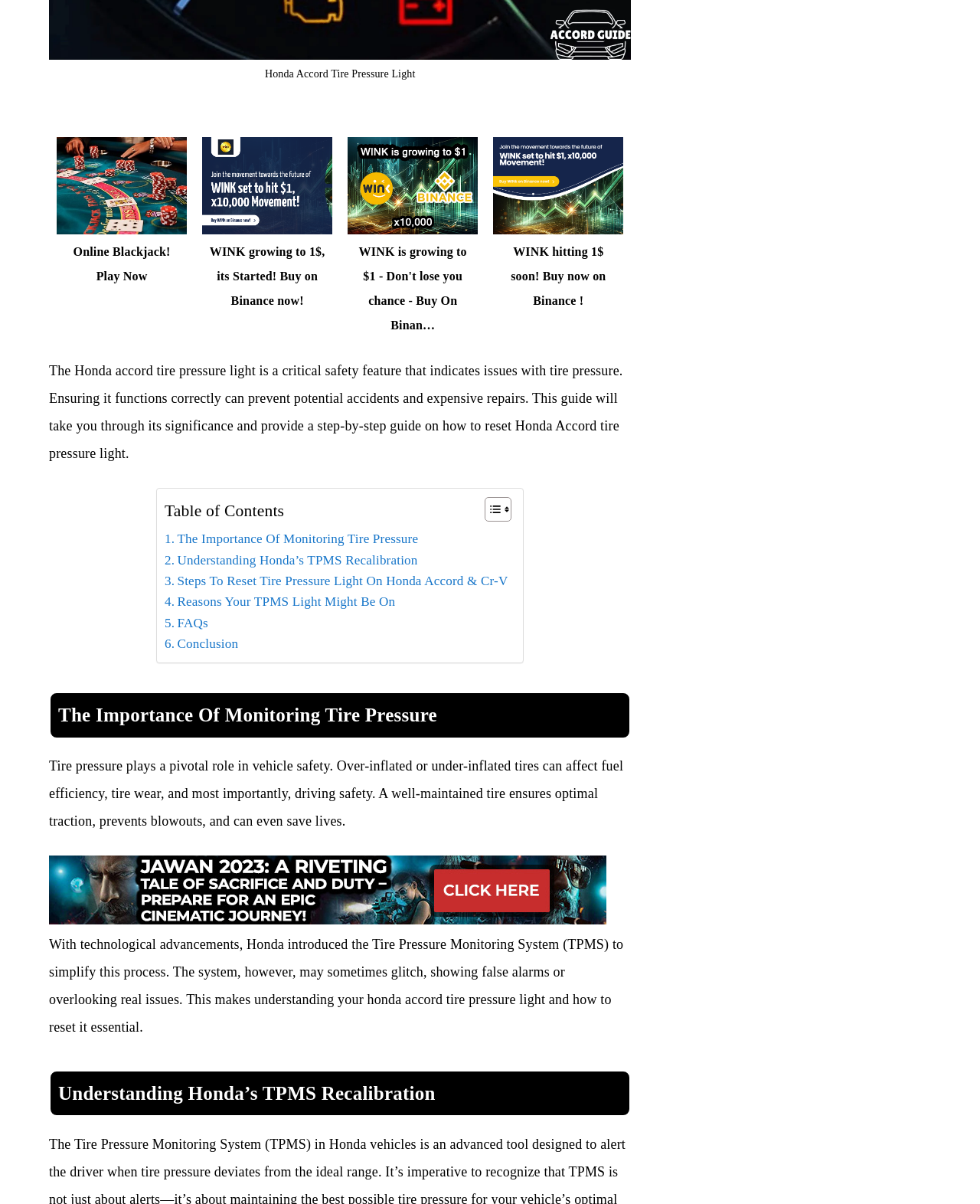Determine the bounding box coordinates for the HTML element described here: "Understanding Honda’s TPMS Recalibration".

[0.168, 0.457, 0.426, 0.474]